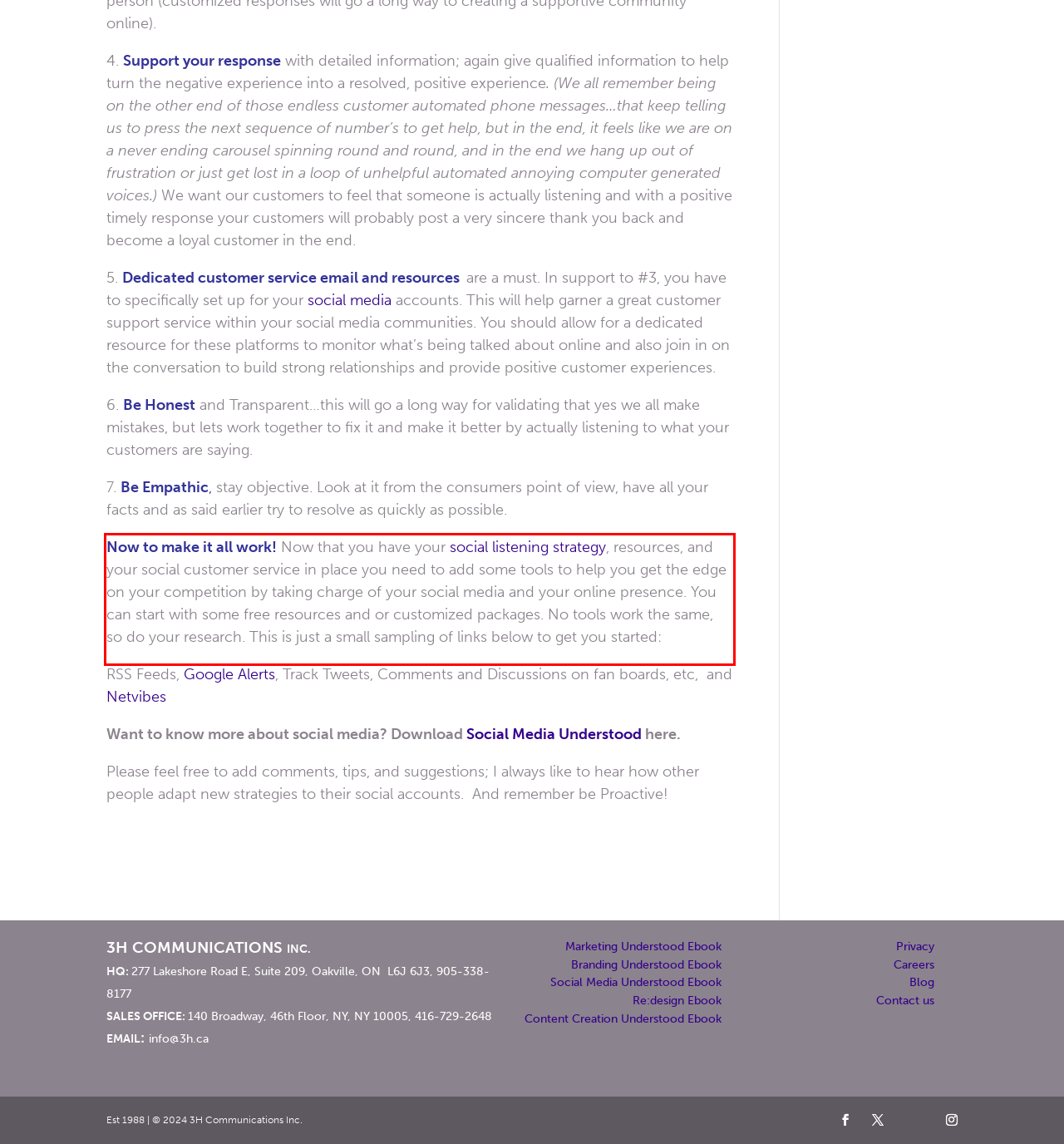From the given screenshot of a webpage, identify the red bounding box and extract the text content within it.

Now to make it all work! Now that you have your social listening strategy, resources, and your social customer service in place you need to add some tools to help you get the edge on your competition by taking charge of your social media and your online presence. You can start with some free resources and or customized packages. No tools work the same, so do your research. This is just a small sampling of links below to get you started: